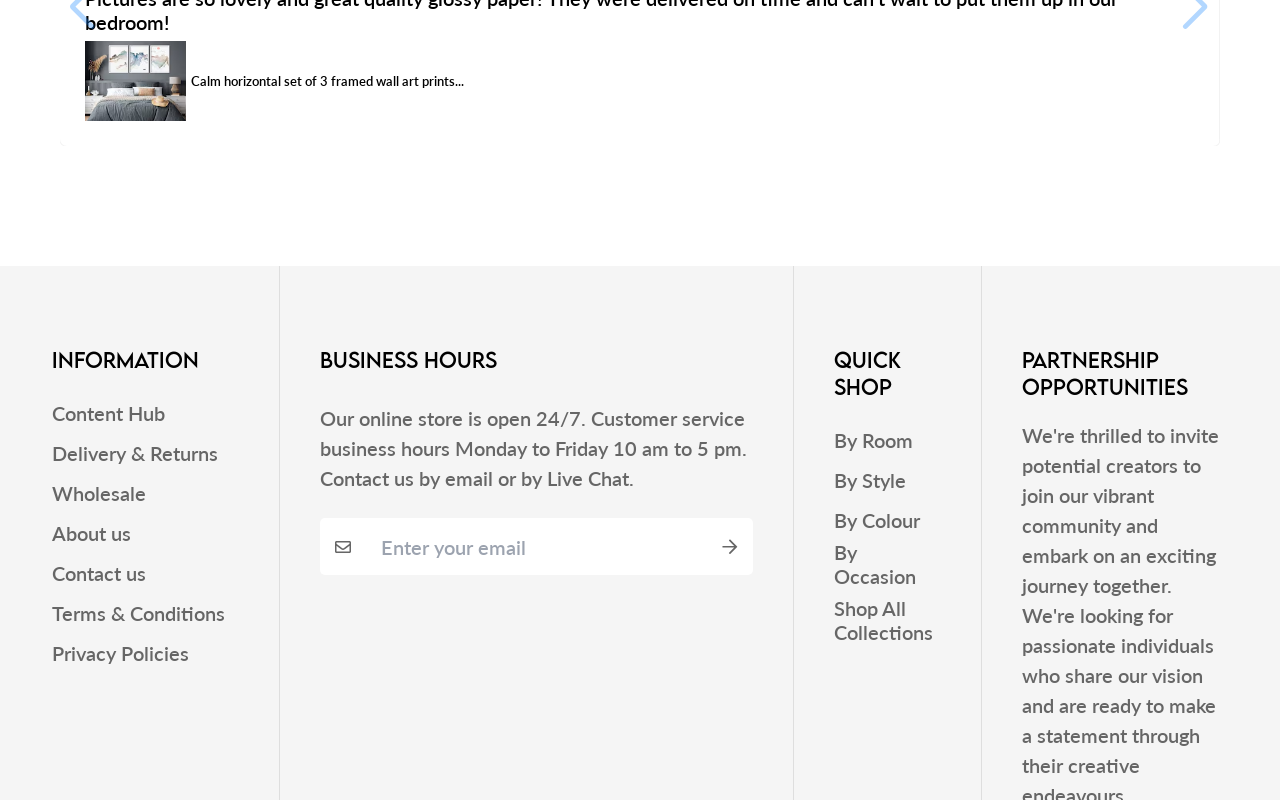What is the last link in the 'Information' section?
Look at the screenshot and respond with a single word or phrase.

Privacy Policies